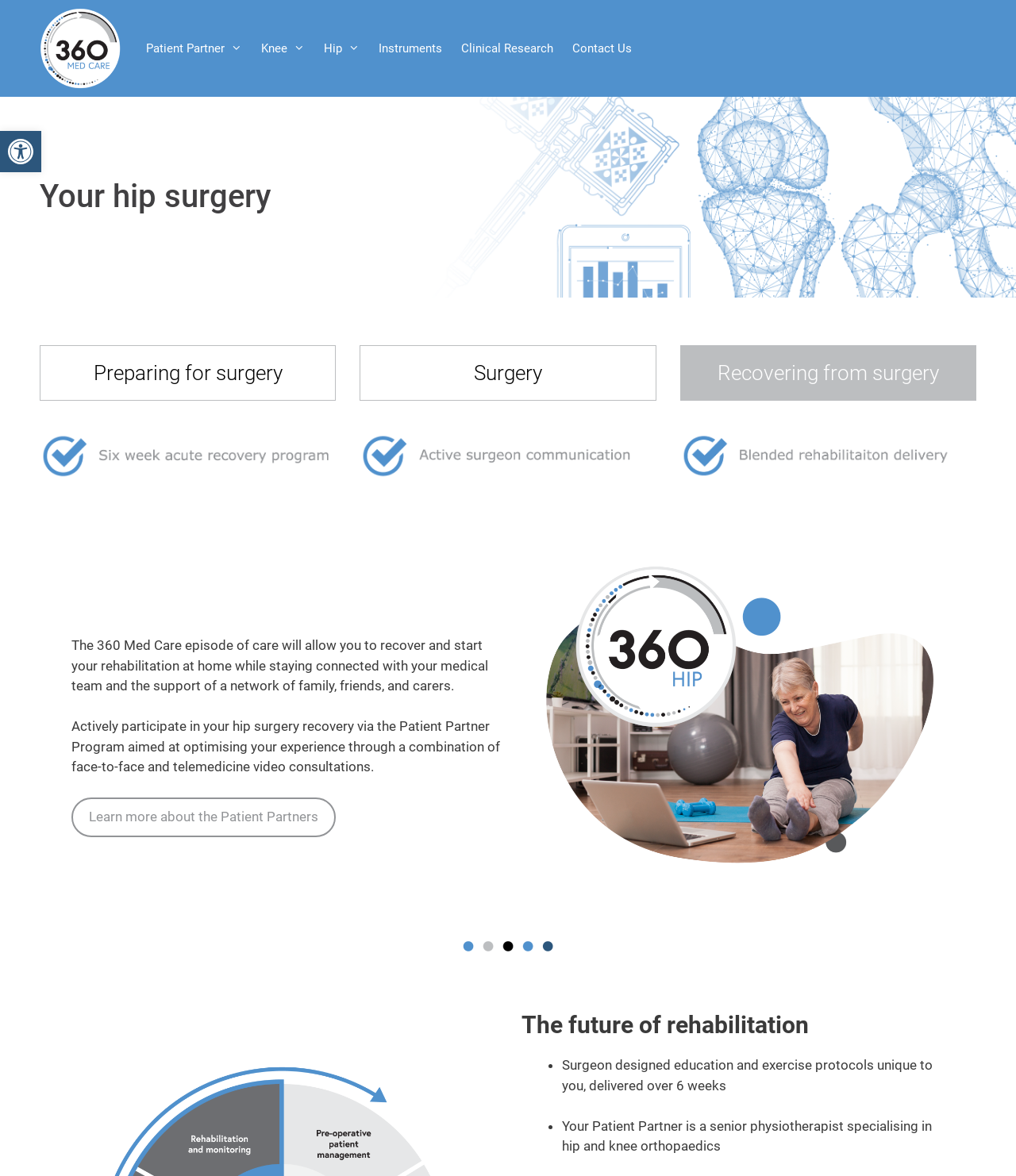What is the role of a Patient Partner?
Utilize the image to construct a detailed and well-explained answer.

As mentioned on the webpage, a Patient Partner is a senior physiotherapist specialising in hip and knee orthopaedics, who provides support and guidance to patients during their recovery.